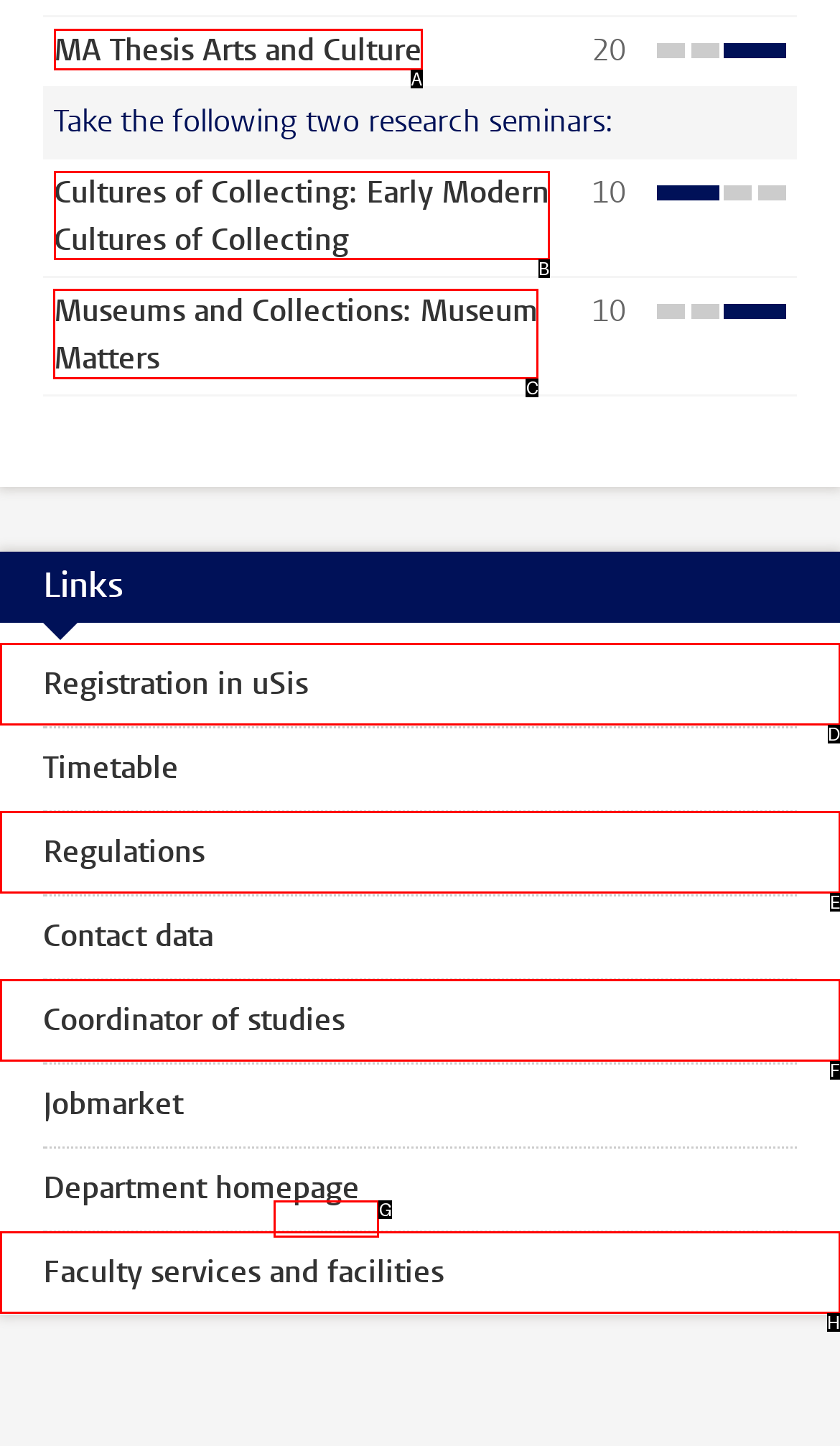For the task: Login, specify the letter of the option that should be clicked. Answer with the letter only.

None